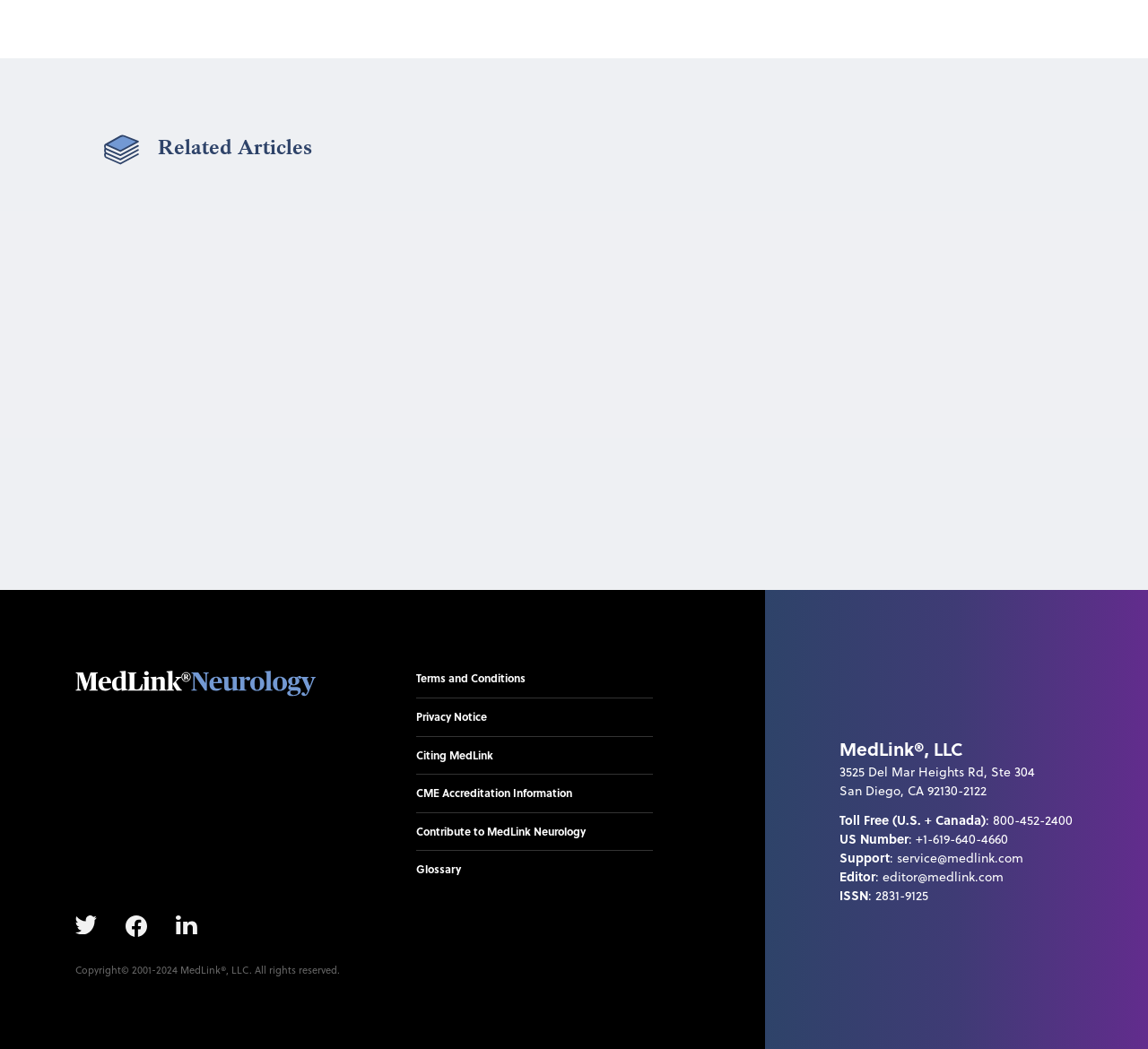Answer the question below using just one word or a short phrase: 
What is the address of MedLink?

3525 Del Mar Heights Rd, Ste 304, San Diego, CA 92130-2122